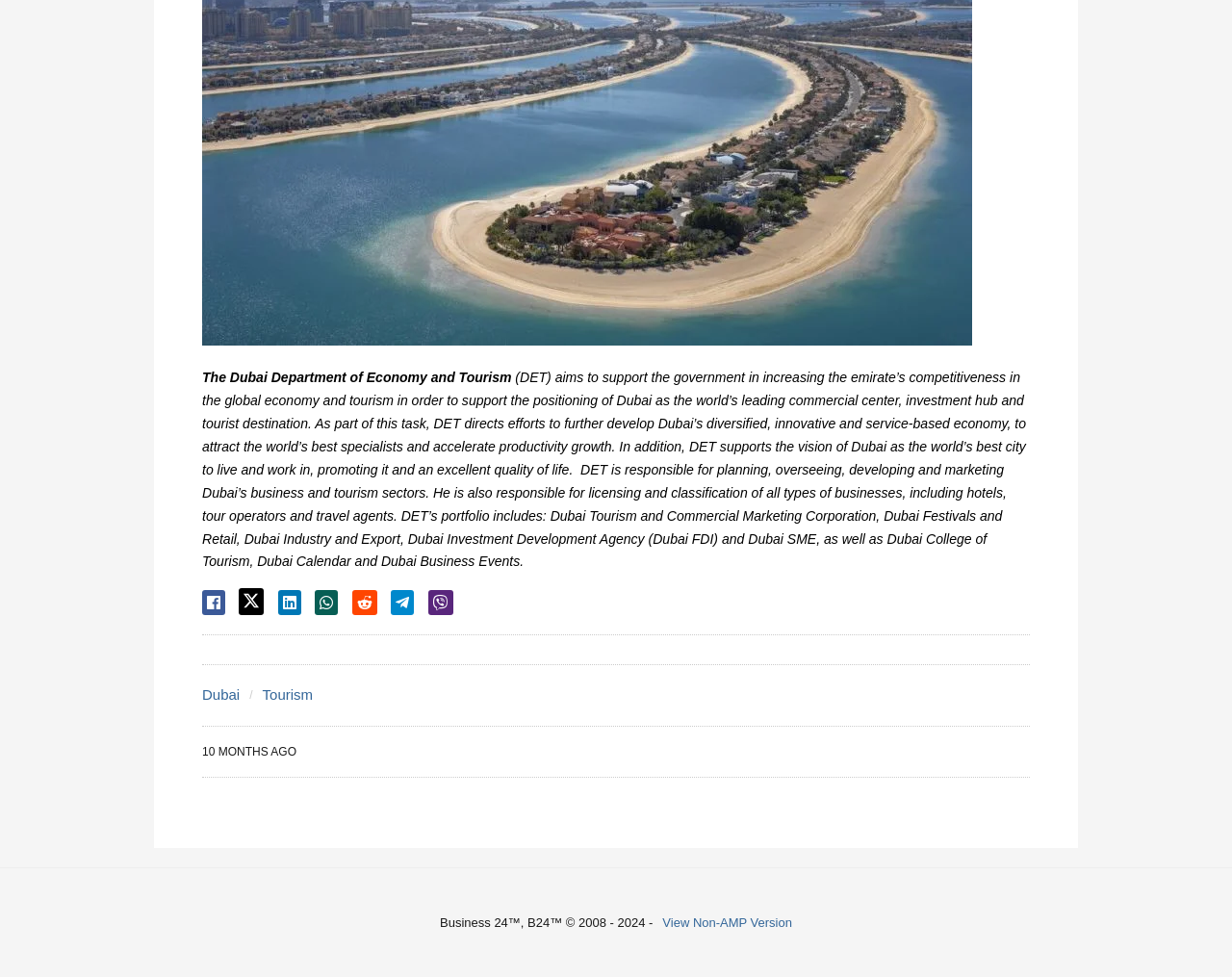Answer this question in one word or a short phrase: What is the name of the department?

Dubai Department of Economy and Tourism